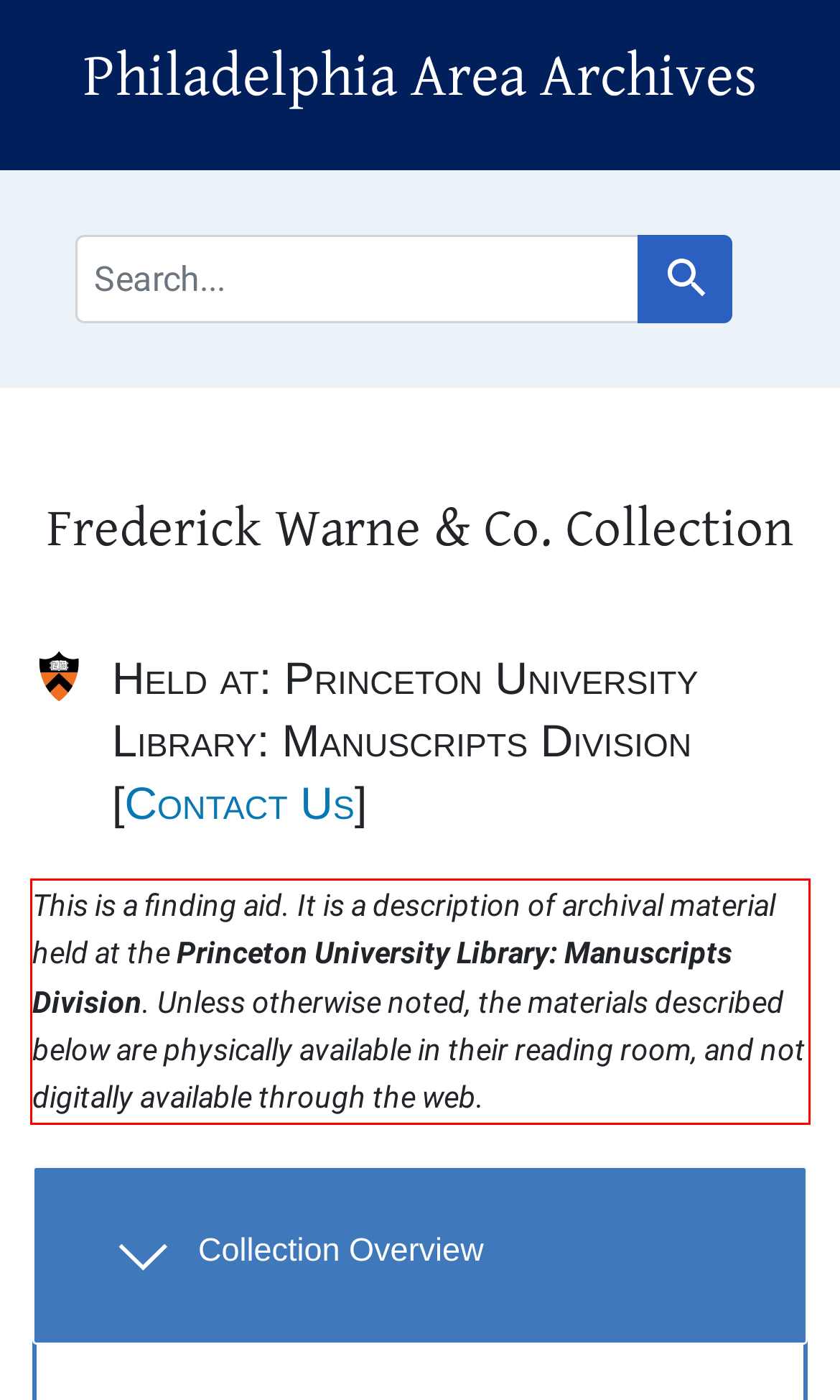Please perform OCR on the text within the red rectangle in the webpage screenshot and return the text content.

This is a finding aid. It is a description of archival material held at the Princeton University Library: Manuscripts Division. Unless otherwise noted, the materials described below are physically available in their reading room, and not digitally available through the web.